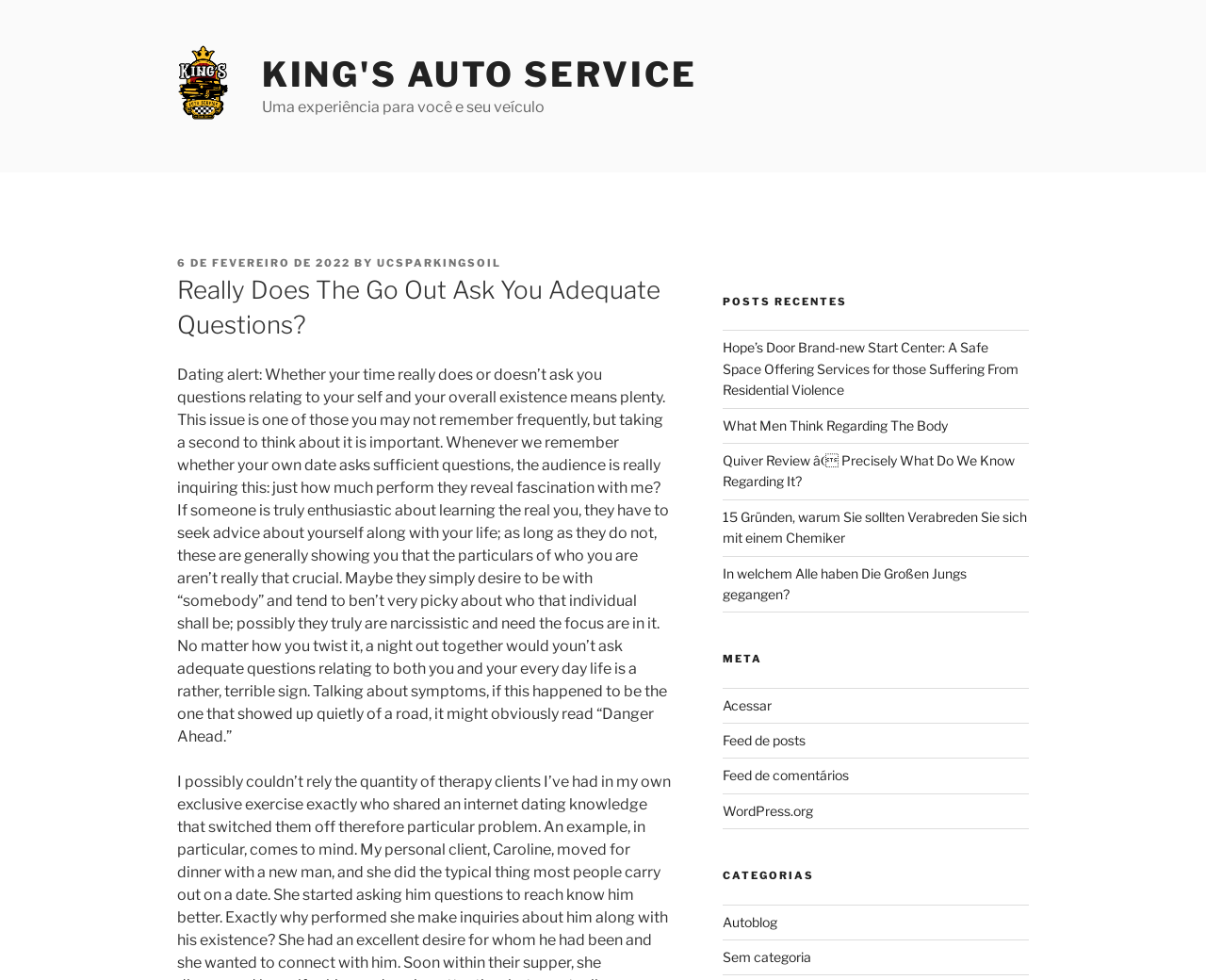Provide a thorough and detailed response to the question by examining the image: 
What is the name of the auto service?

The name of the auto service can be found in the top-left corner of the webpage, where it is written as 'King's Auto Service' in a link and an image.